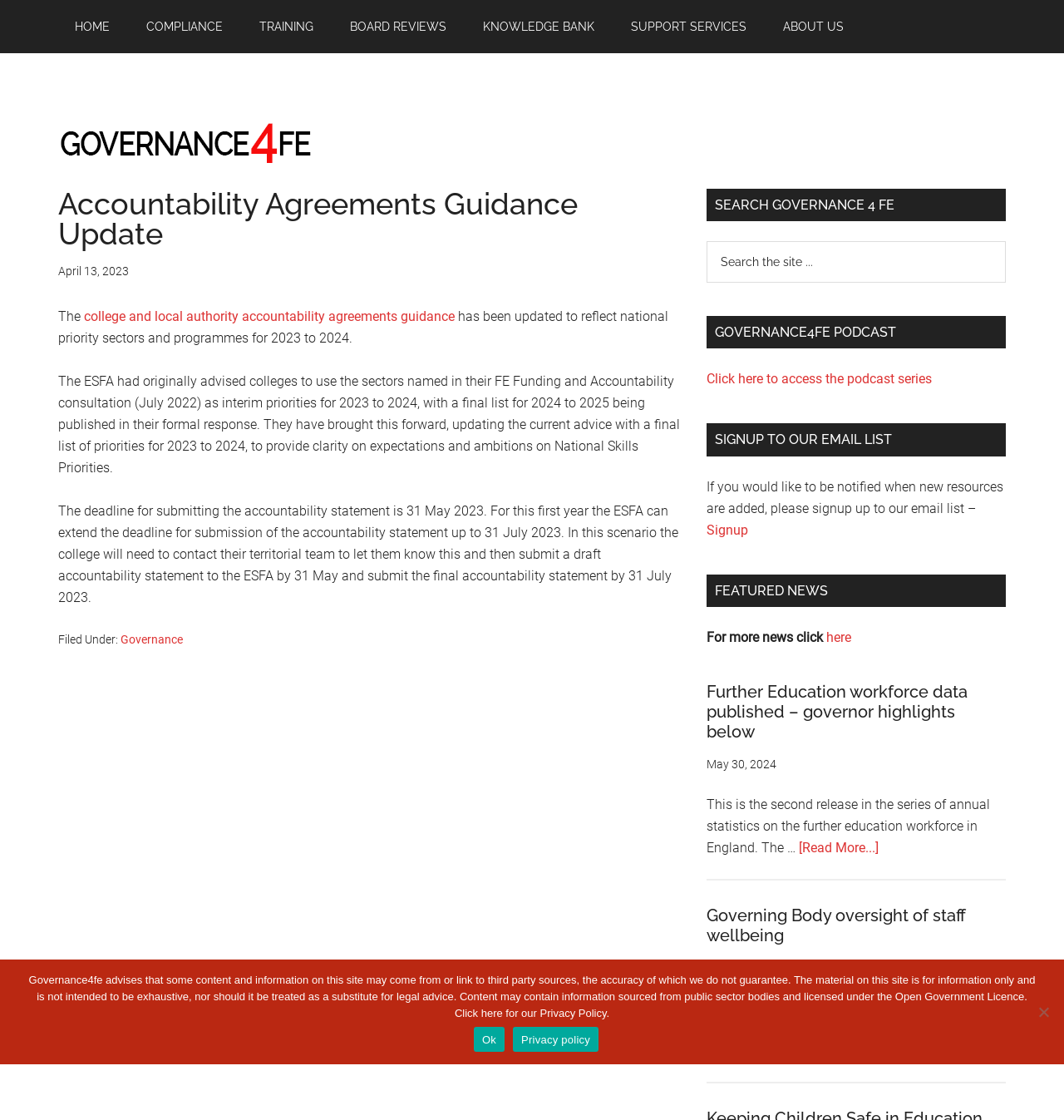Pinpoint the bounding box coordinates of the element that must be clicked to accomplish the following instruction: "Click the 'here' link". The coordinates should be in the format of four float numbers between 0 and 1, i.e., [left, top, right, bottom].

[0.777, 0.562, 0.8, 0.576]